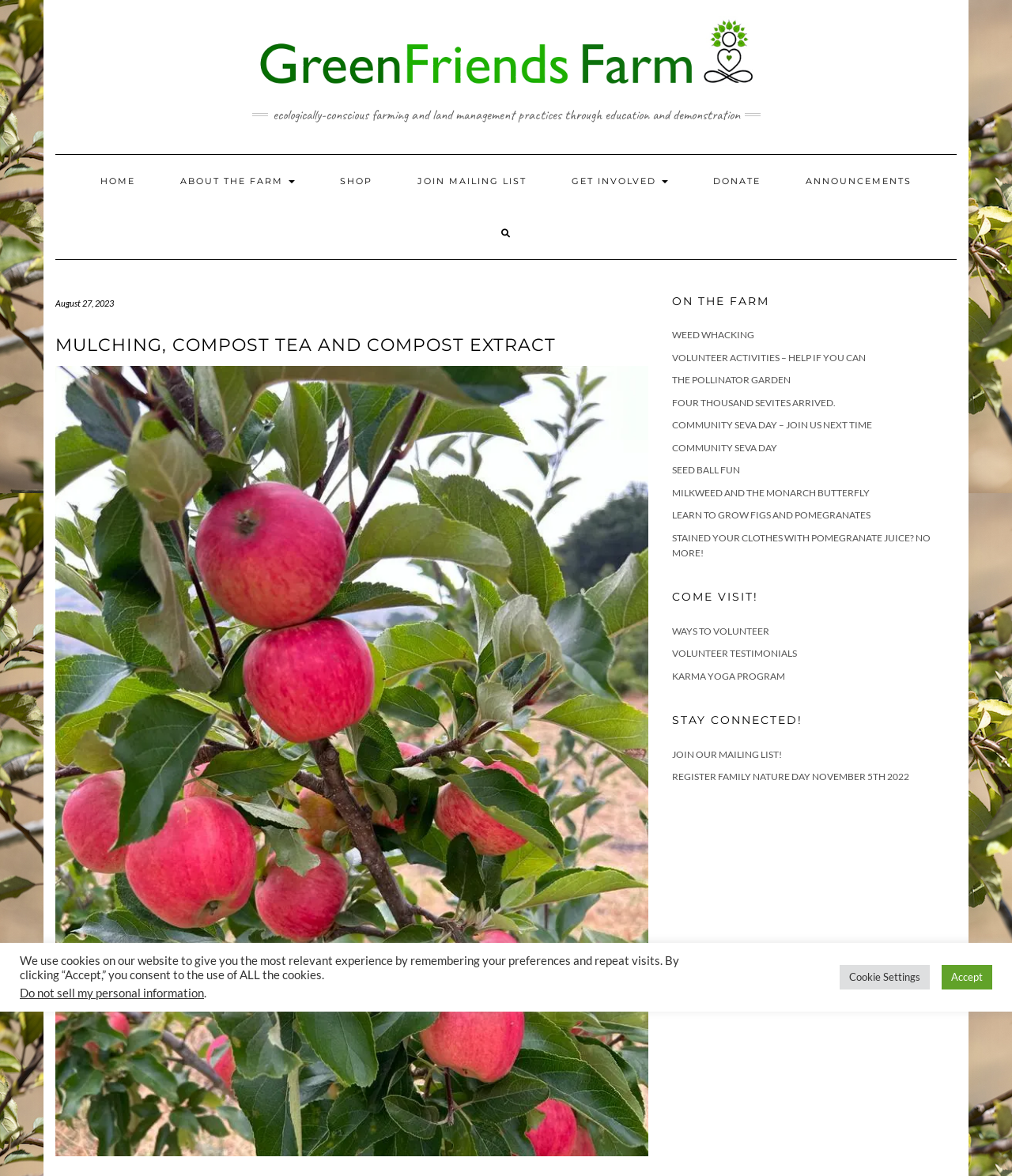Determine the bounding box coordinates for the element that should be clicked to follow this instruction: "read about mulching, compost tea and compost extract". The coordinates should be given as four float numbers between 0 and 1, in the format [left, top, right, bottom].

[0.055, 0.284, 0.641, 0.304]